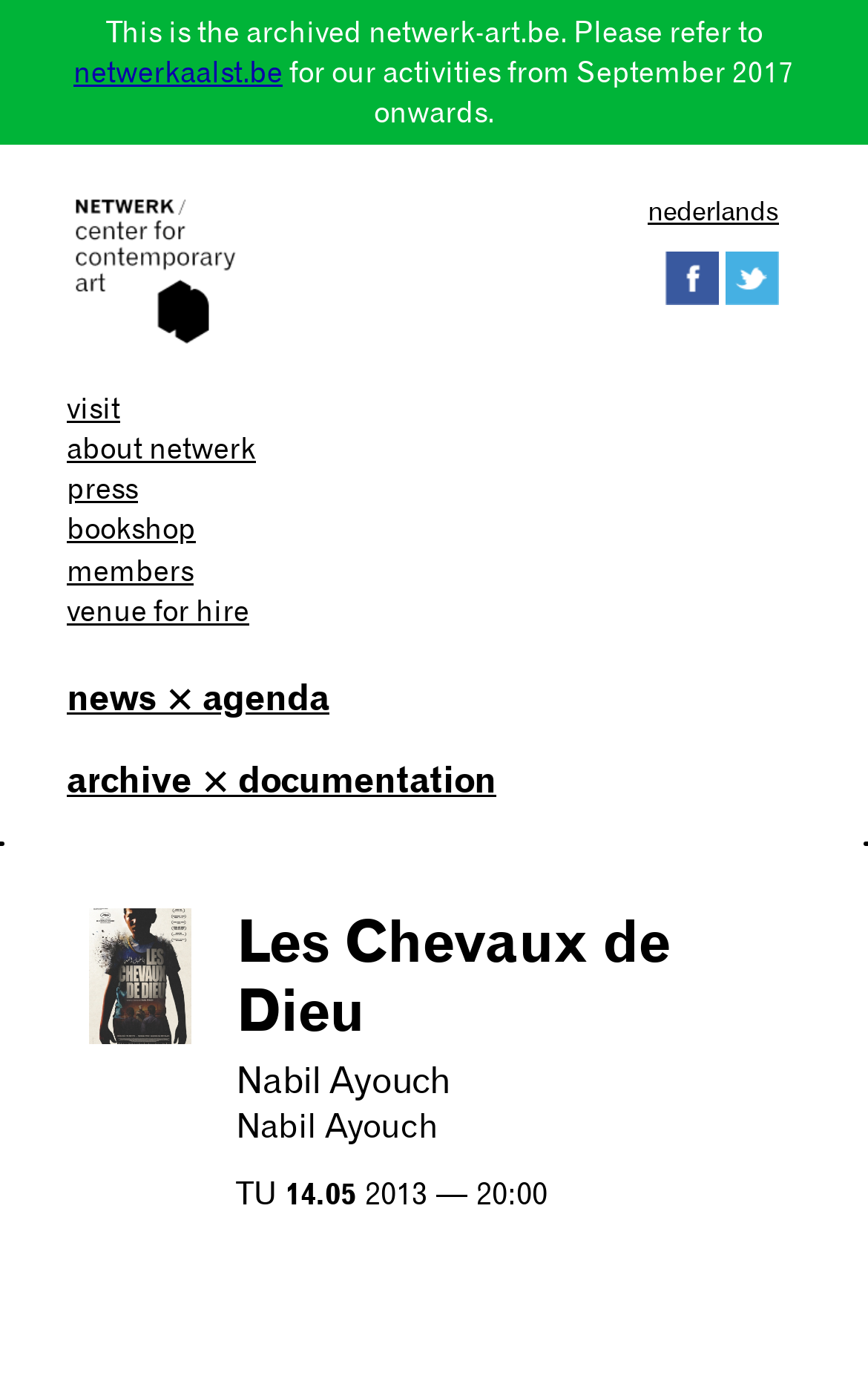What is the name of the art center?
Please respond to the question thoroughly and include all relevant details.

The name of the art center can be inferred from the logo link 'netwerk.logo' and the text 'This is the archived netwerk-art.be.'